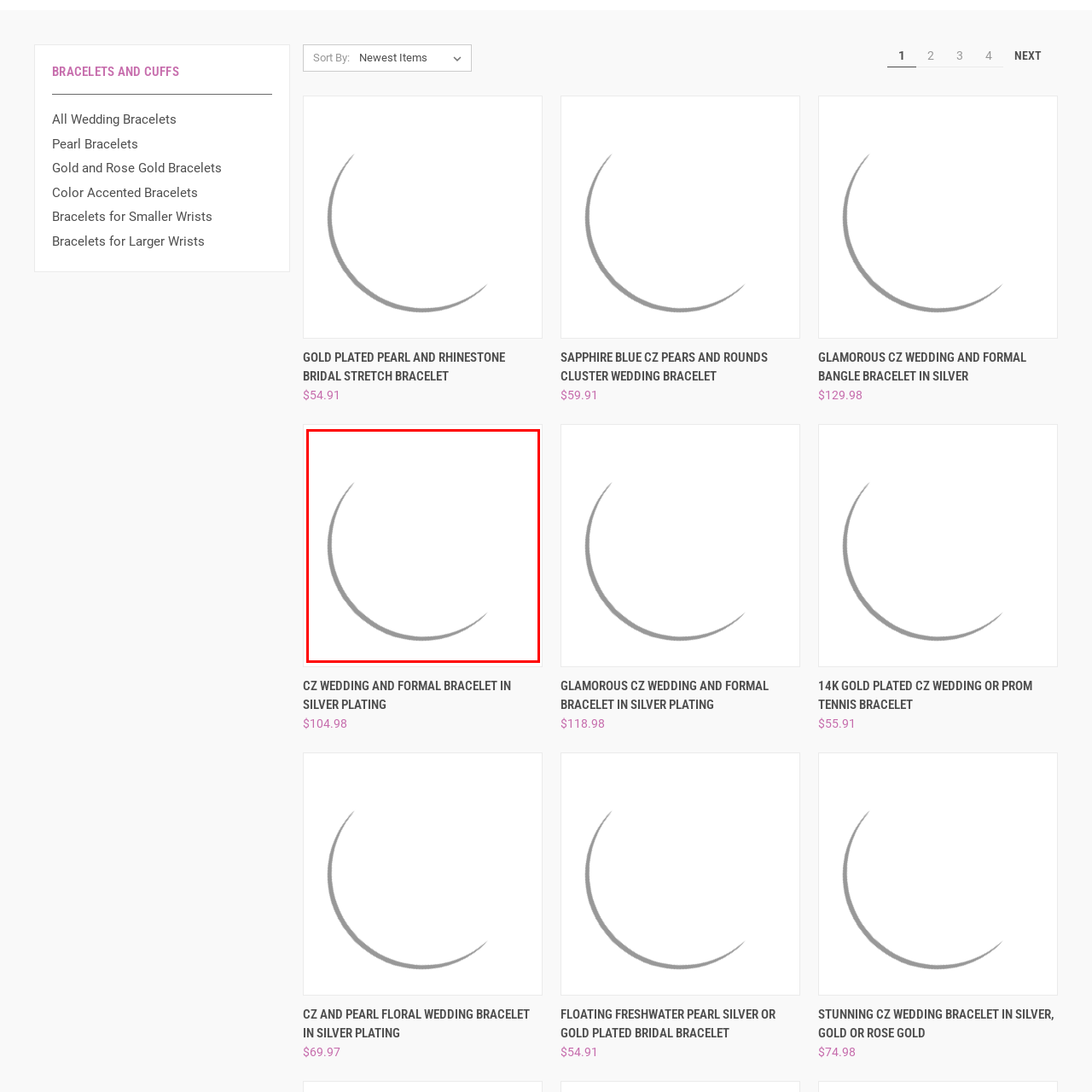Describe extensively the image that is situated inside the red border.

The image showcases a stunning **CZ Wedding and Formal Bracelet in Silver Plating**, elegantly designed to enhance any formal attire. Priced at **$104.98**, this bracelet features a delicate arrangement of sparkling cubic zirconia, set in a sleek silver plating that exudes sophistication. The design is suitable for weddings or special occasions, making it a perfect accessory for brides or attendees. Complementing its exquisite appearance is the option to **'ADD TO CART'** for seamless online shopping, alongside a link for a **QUICK VIEW** to provide quick access to details and visuals of this beautiful piece. The bracelet is ideal for those seeking a touch of glamour in their jewelry collection.